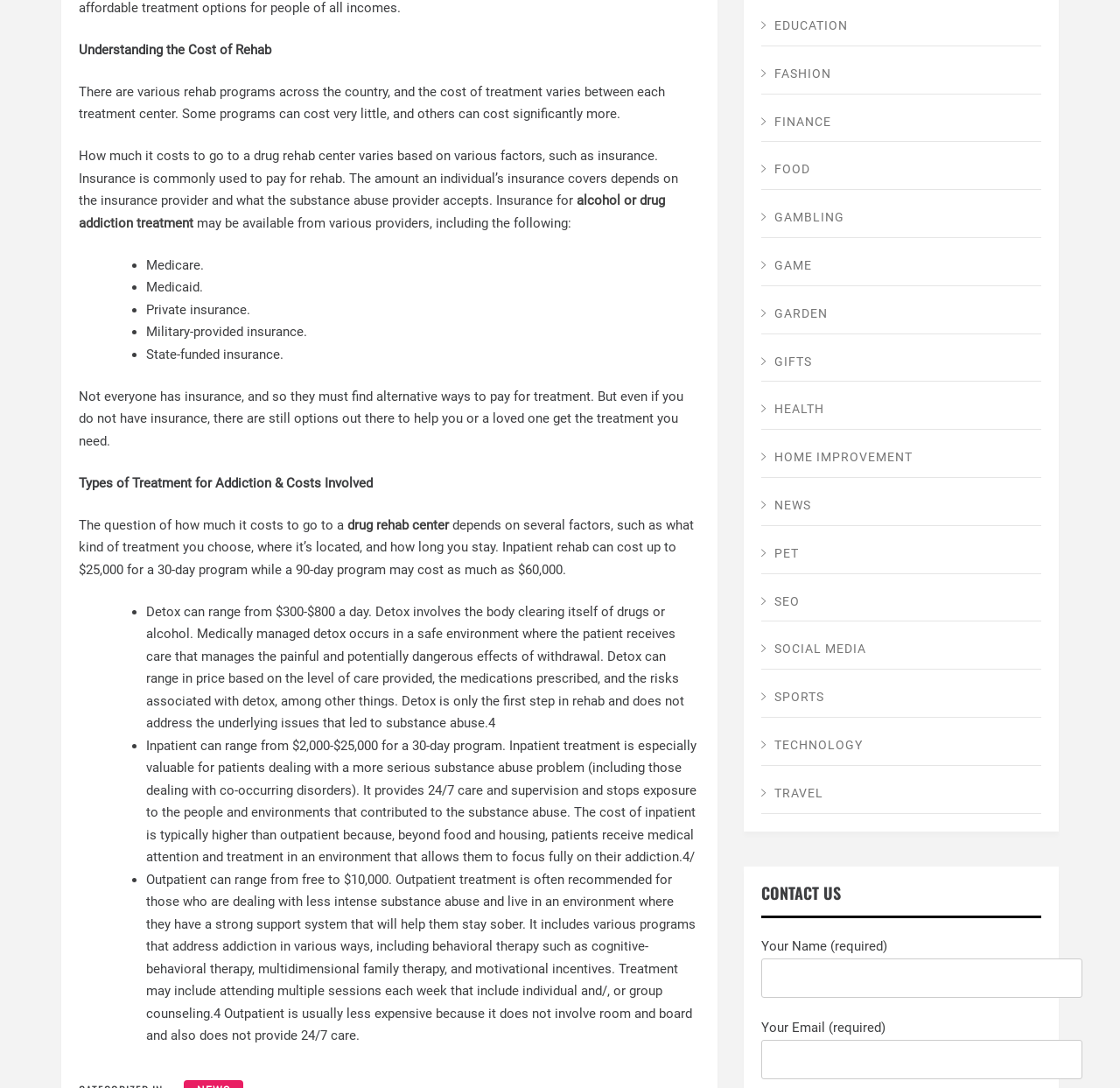What is the purpose of inpatient treatment?
With the help of the image, please provide a detailed response to the question.

Based on the static text element, inpatient treatment provides 24/7 care and supervision, which is especially valuable for patients dealing with more serious substance abuse problems, and allows them to focus fully on their addiction.